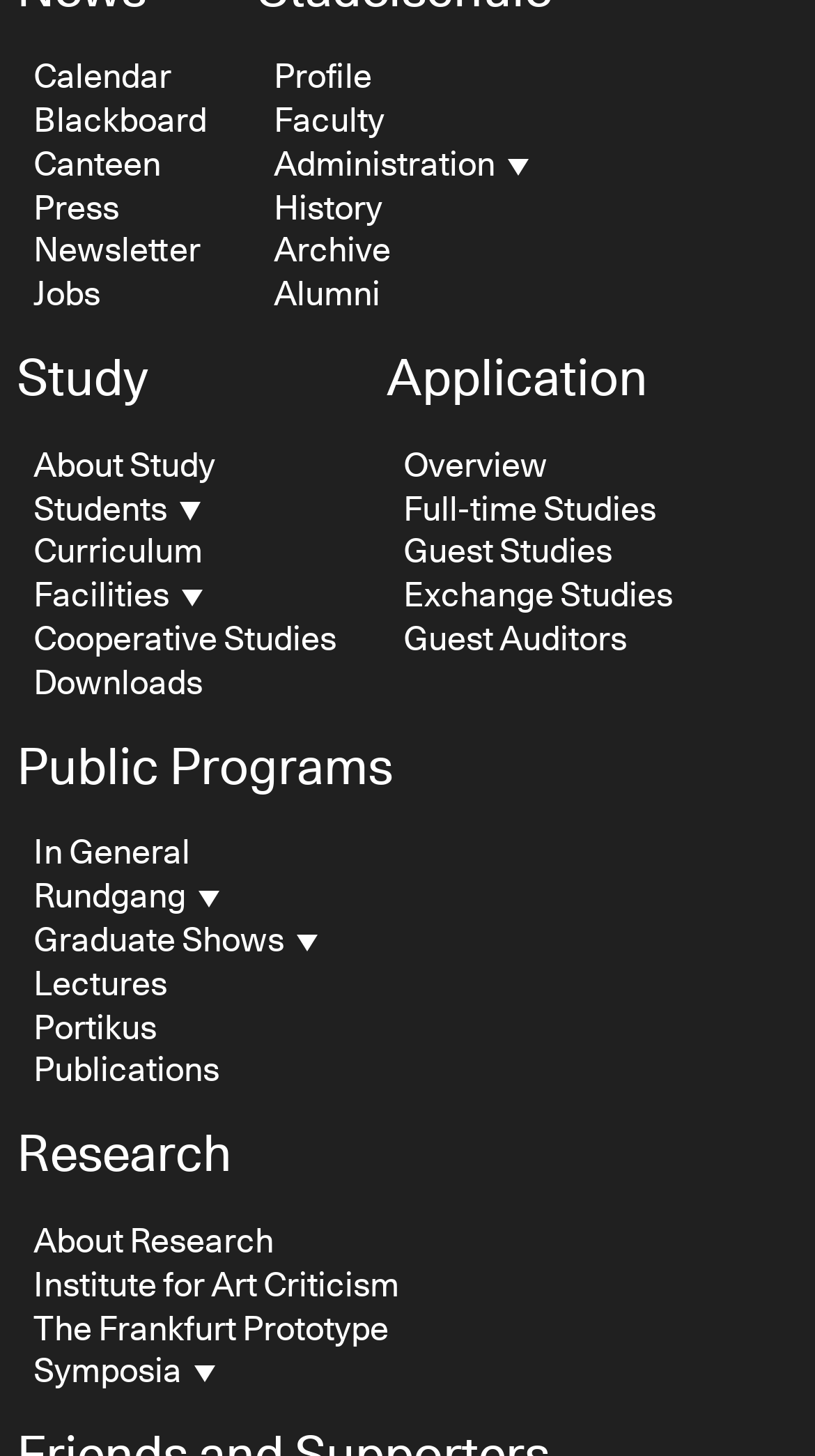Based on the element description "The Frankfurt Prototype", predict the bounding box coordinates of the UI element.

[0.041, 0.901, 0.477, 0.924]